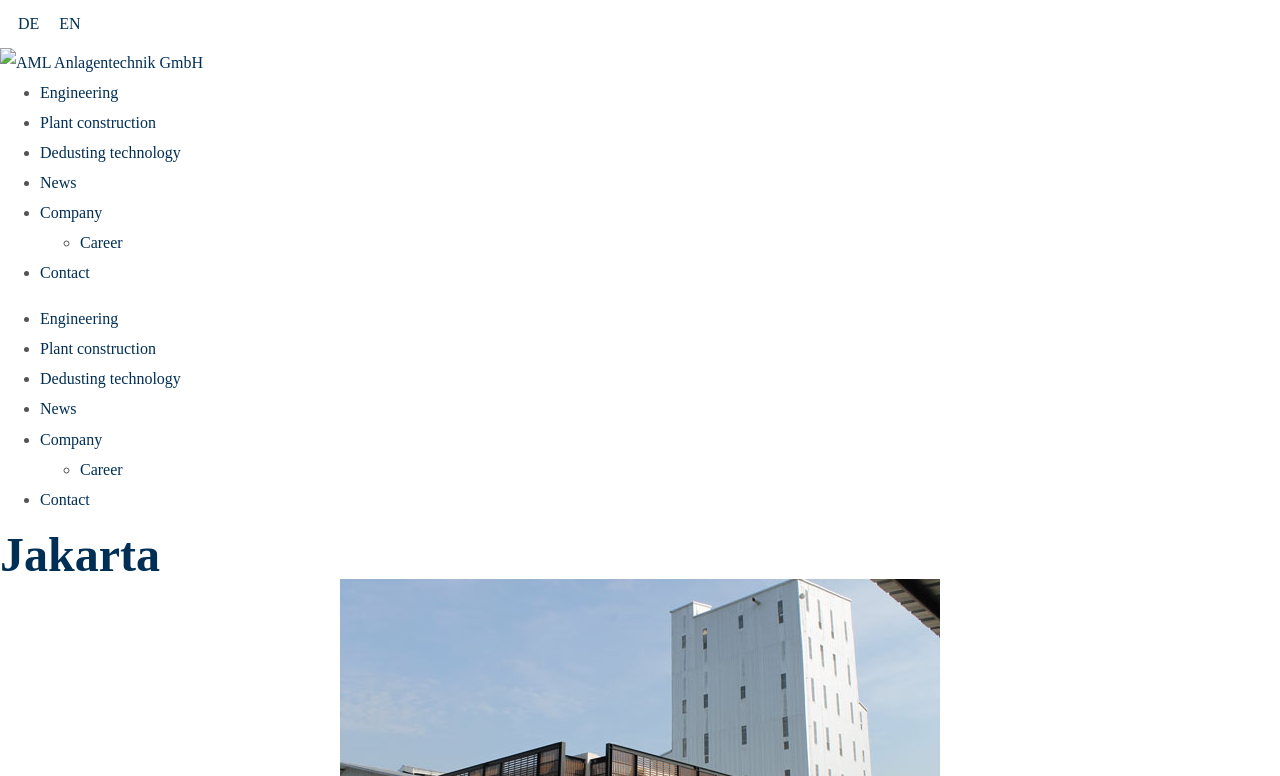Please determine the bounding box coordinates of the area that needs to be clicked to complete this task: 'Explore career opportunities'. The coordinates must be four float numbers between 0 and 1, formatted as [left, top, right, bottom].

[0.062, 0.594, 0.096, 0.615]